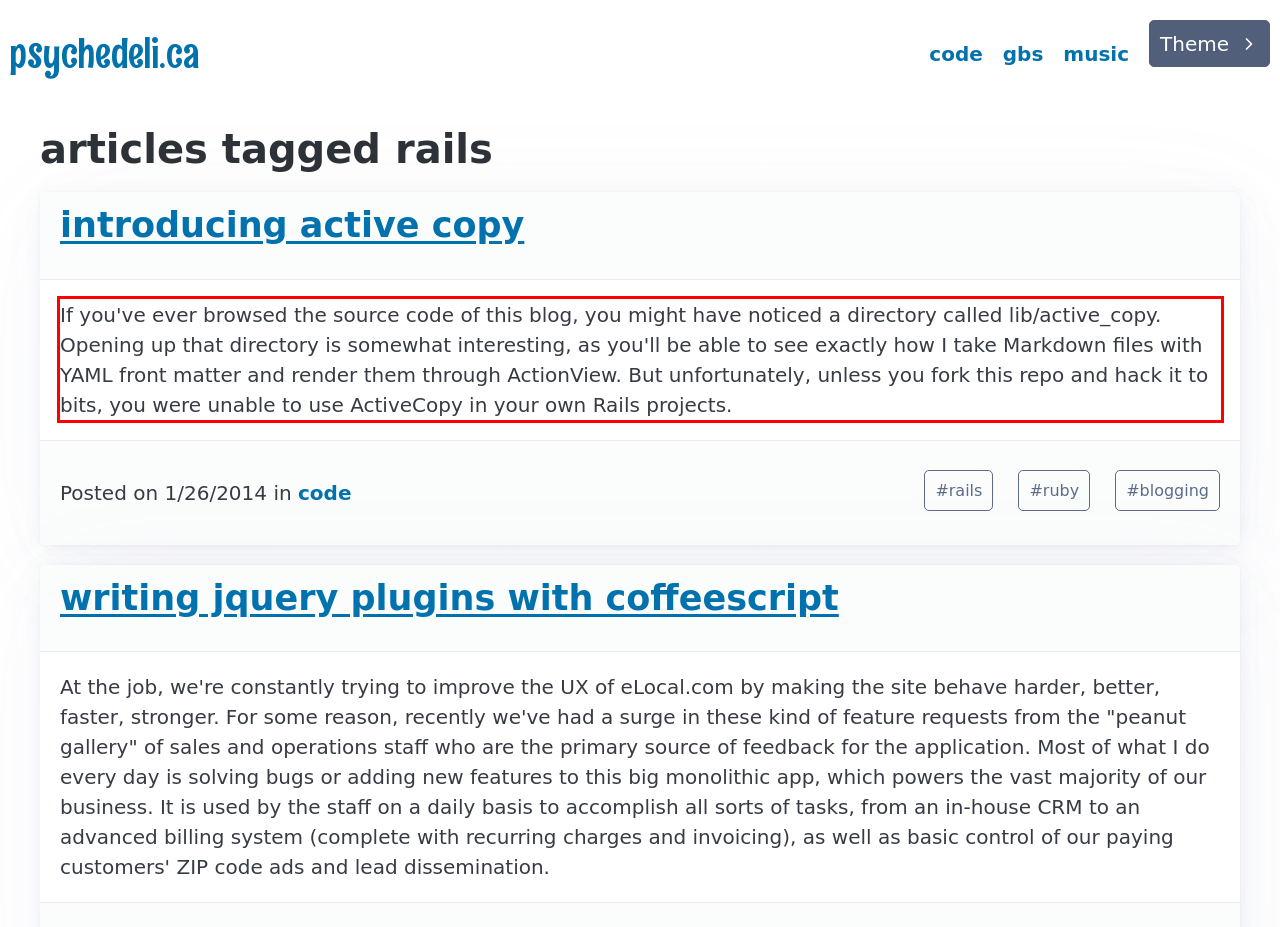Analyze the screenshot of a webpage where a red rectangle is bounding a UI element. Extract and generate the text content within this red bounding box.

If you've ever browsed the source code of this blog, you might have noticed a directory called lib/active_copy. Opening up that directory is somewhat interesting, as you'll be able to see exactly how I take Markdown files with YAML front matter and render them through ActionView. But unfortunately, unless you fork this repo and hack it to bits, you were unable to use ActiveCopy in your own Rails projects.